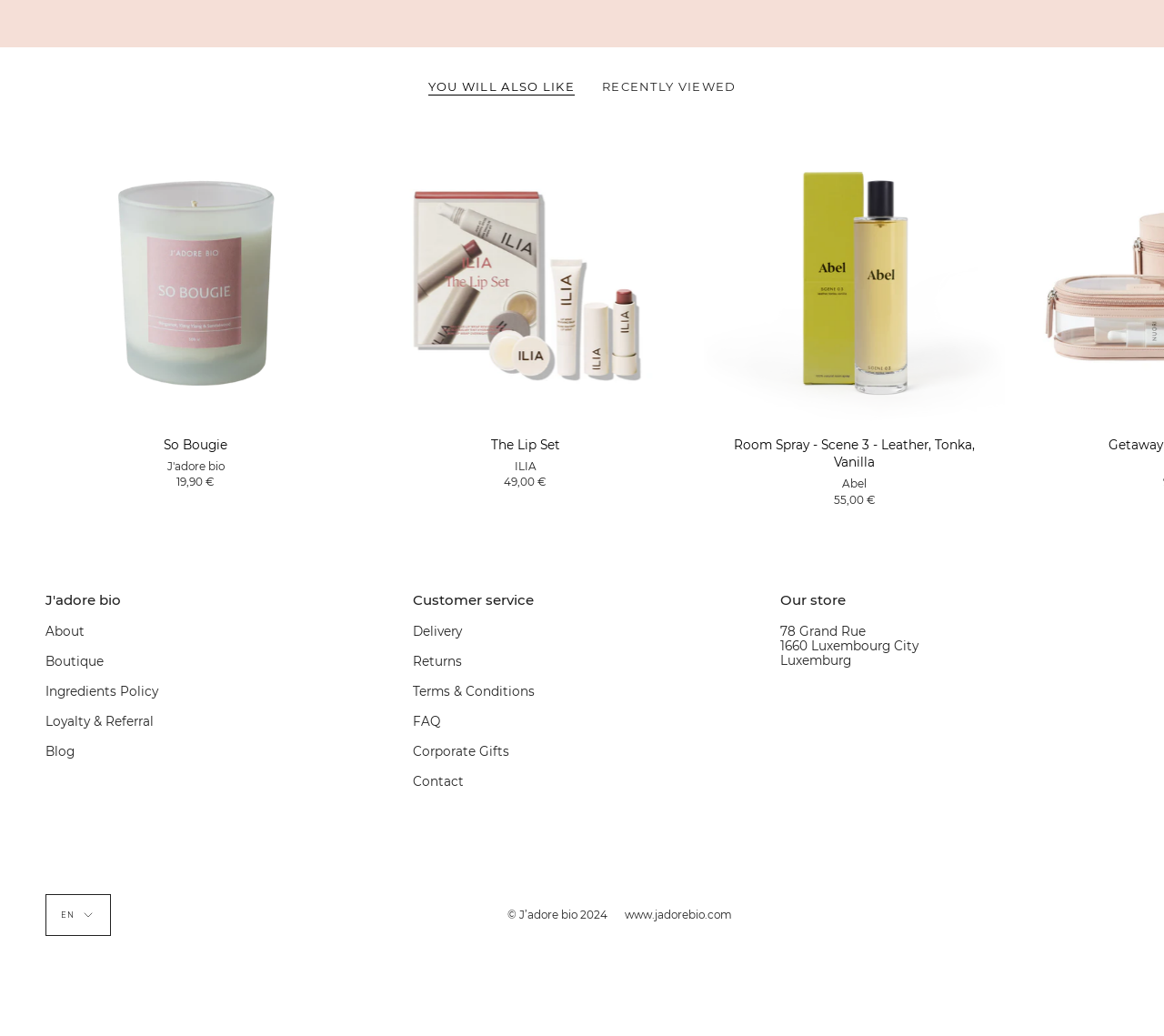Indicate the bounding box coordinates of the clickable region to achieve the following instruction: "Enter address."

None